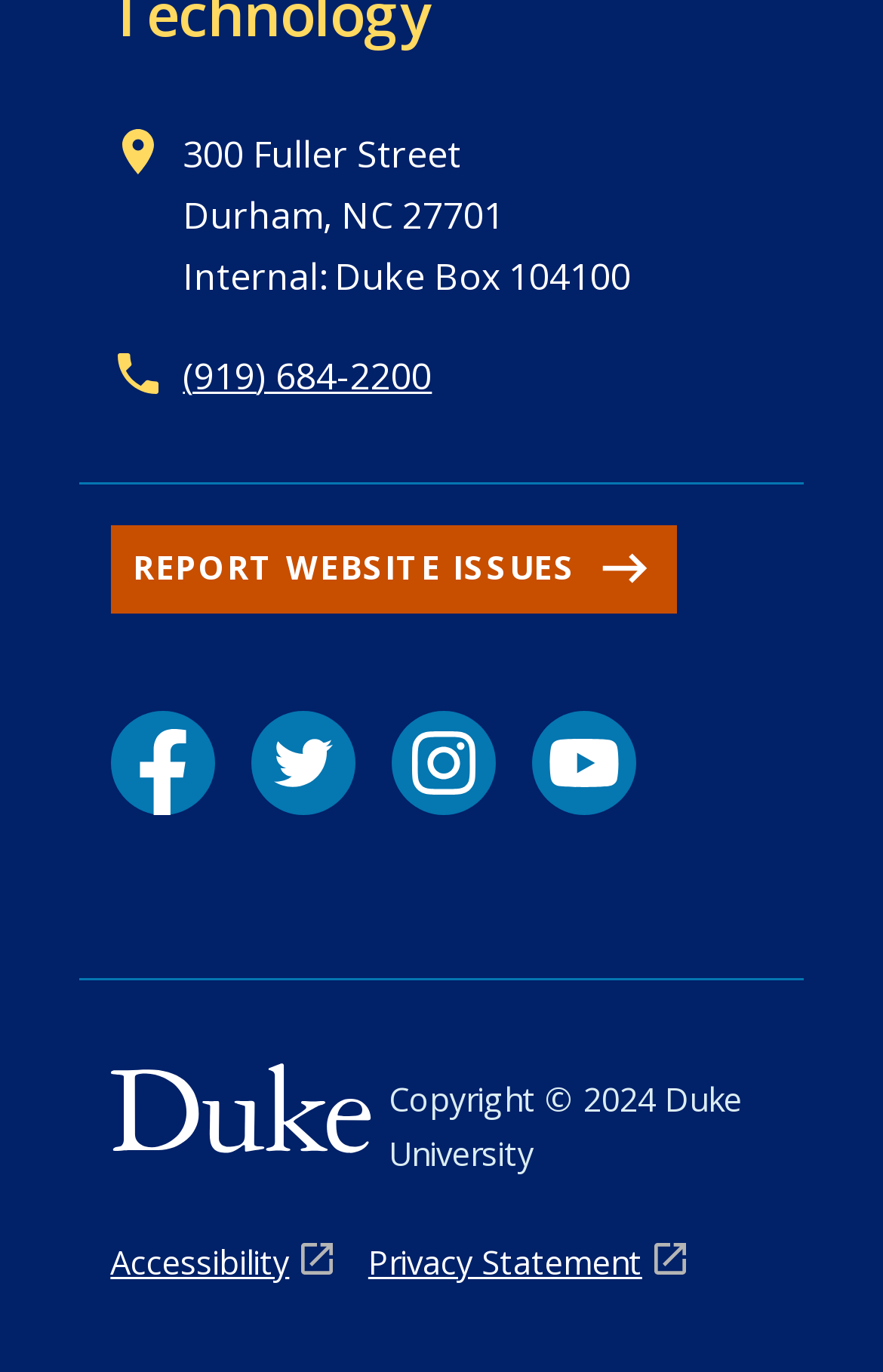Find the bounding box coordinates of the area to click in order to follow the instruction: "Go to Duke University homepage".

[0.125, 0.772, 0.419, 0.872]